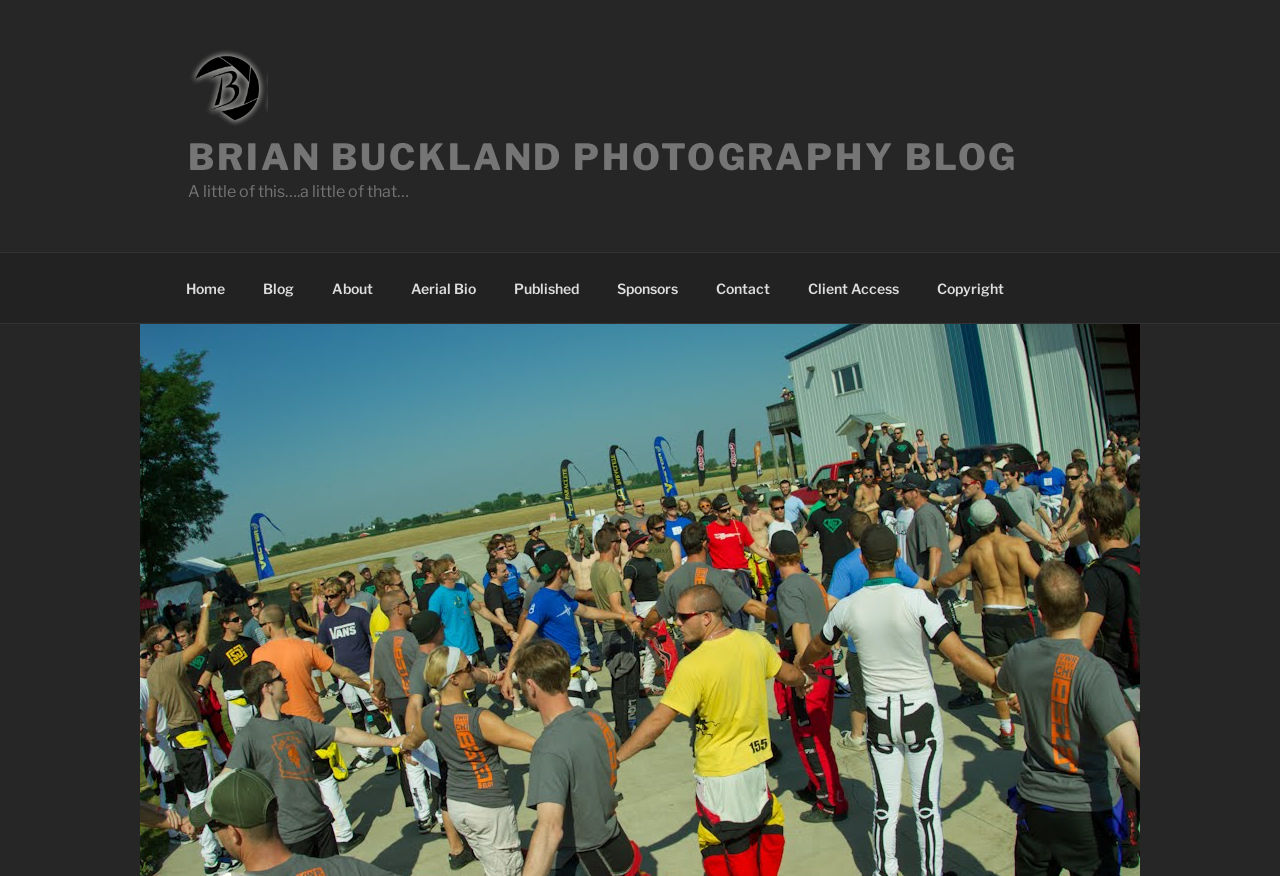Based on the element description, predict the bounding box coordinates (top-left x, top-left y, bottom-right x, bottom-right y) for the UI element in the screenshot: Home

[0.131, 0.301, 0.189, 0.357]